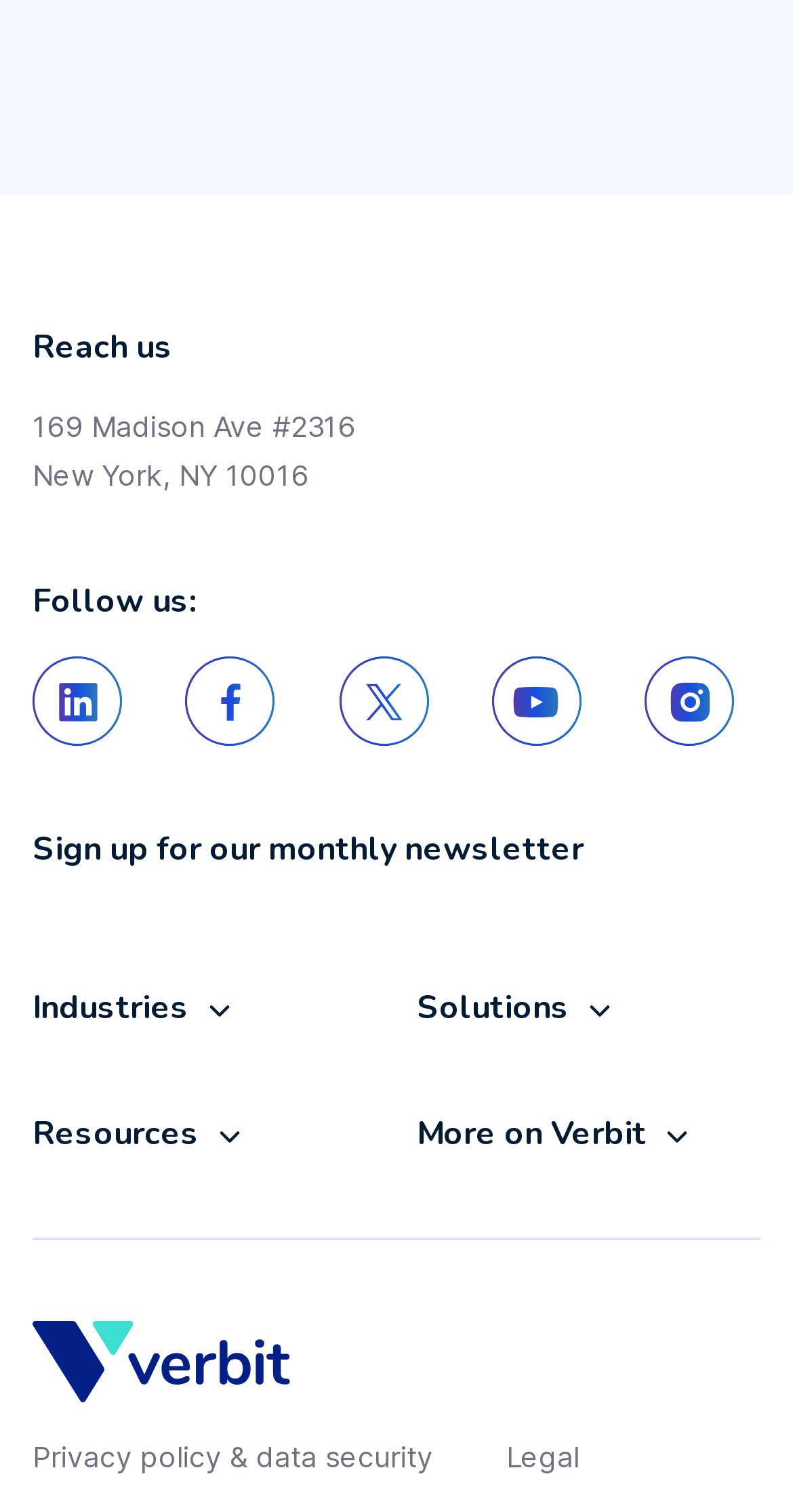Identify the coordinates of the bounding box for the element that must be clicked to accomplish the instruction: "View Privacy policy & data security".

[0.041, 0.948, 0.546, 0.98]